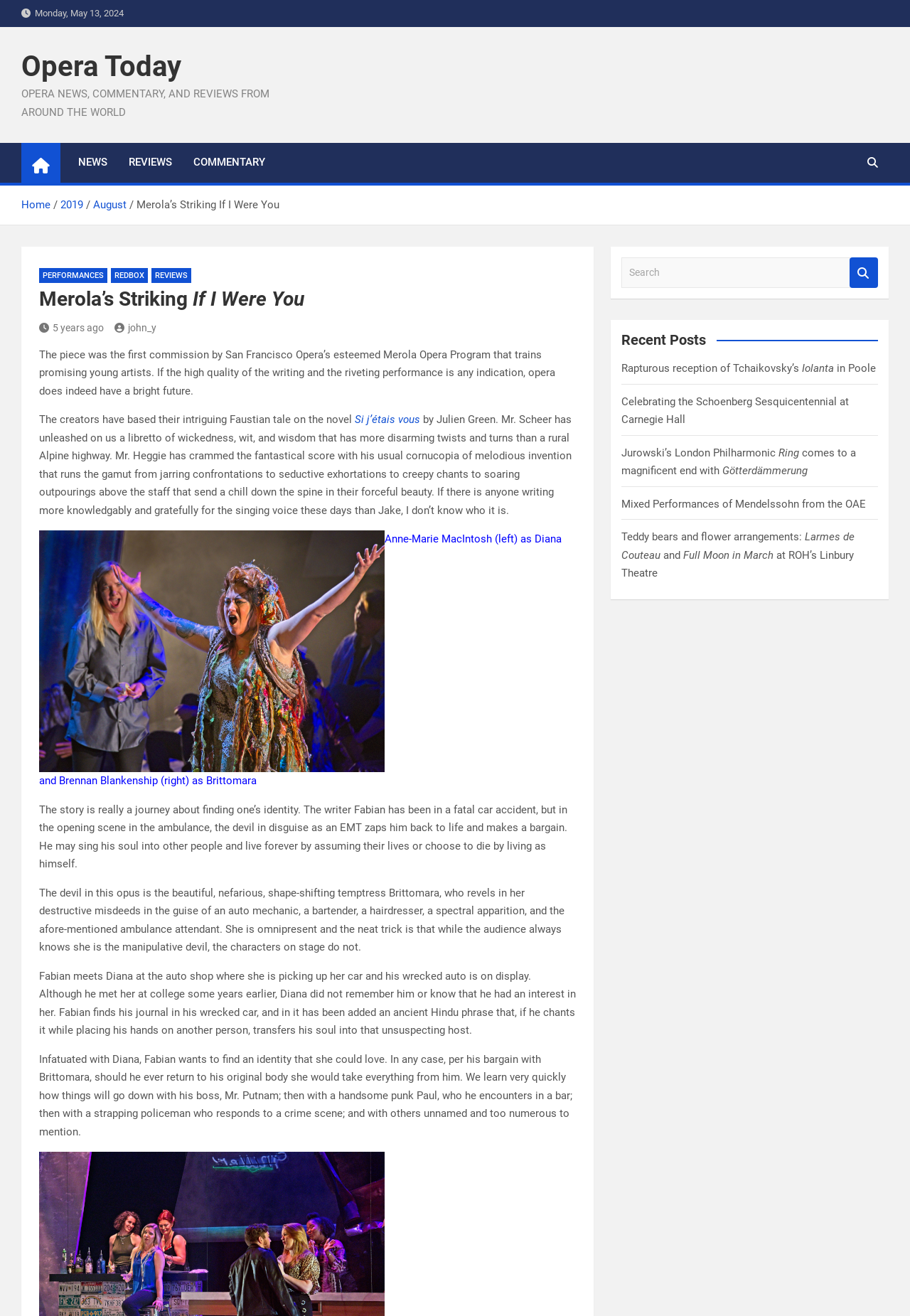Please provide the bounding box coordinates for the element that needs to be clicked to perform the instruction: "Click on the 'PERFORMANCES' link". The coordinates must consist of four float numbers between 0 and 1, formatted as [left, top, right, bottom].

[0.043, 0.204, 0.118, 0.215]